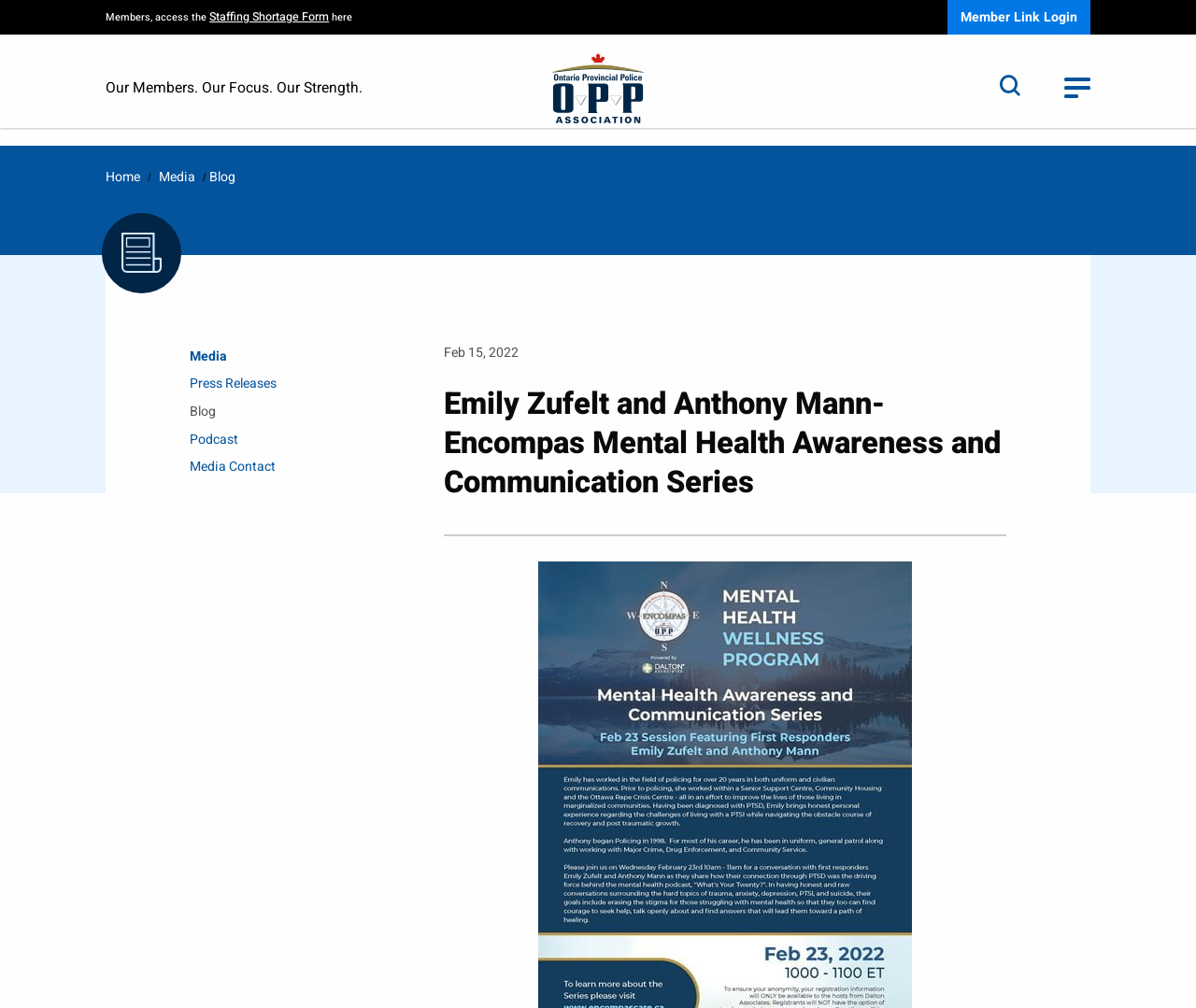What is the login option for members?
Based on the image, answer the question with a single word or brief phrase.

Member Link Login